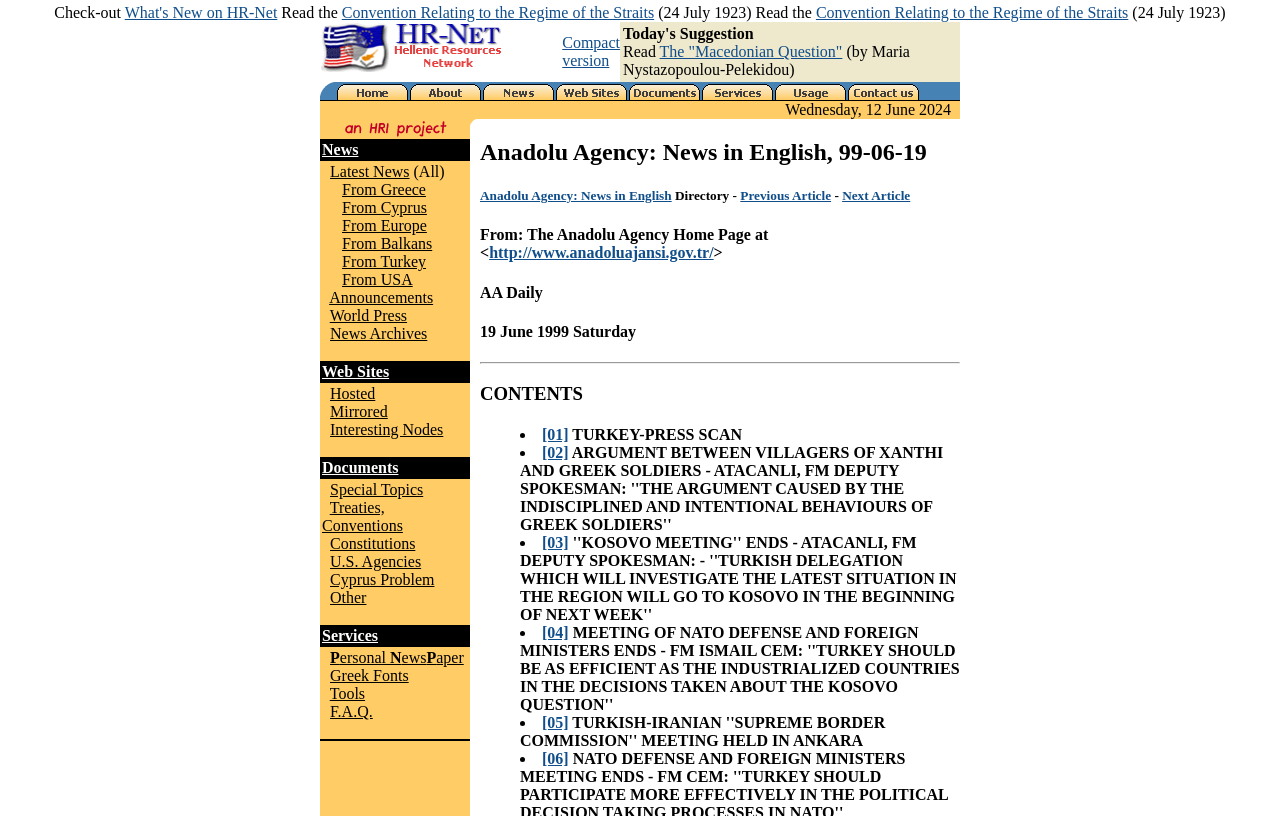Give a one-word or one-phrase response to the question: 
What is the link text below 'What's New on HR-Net'?

Convention Relating to the Regime of the Straits